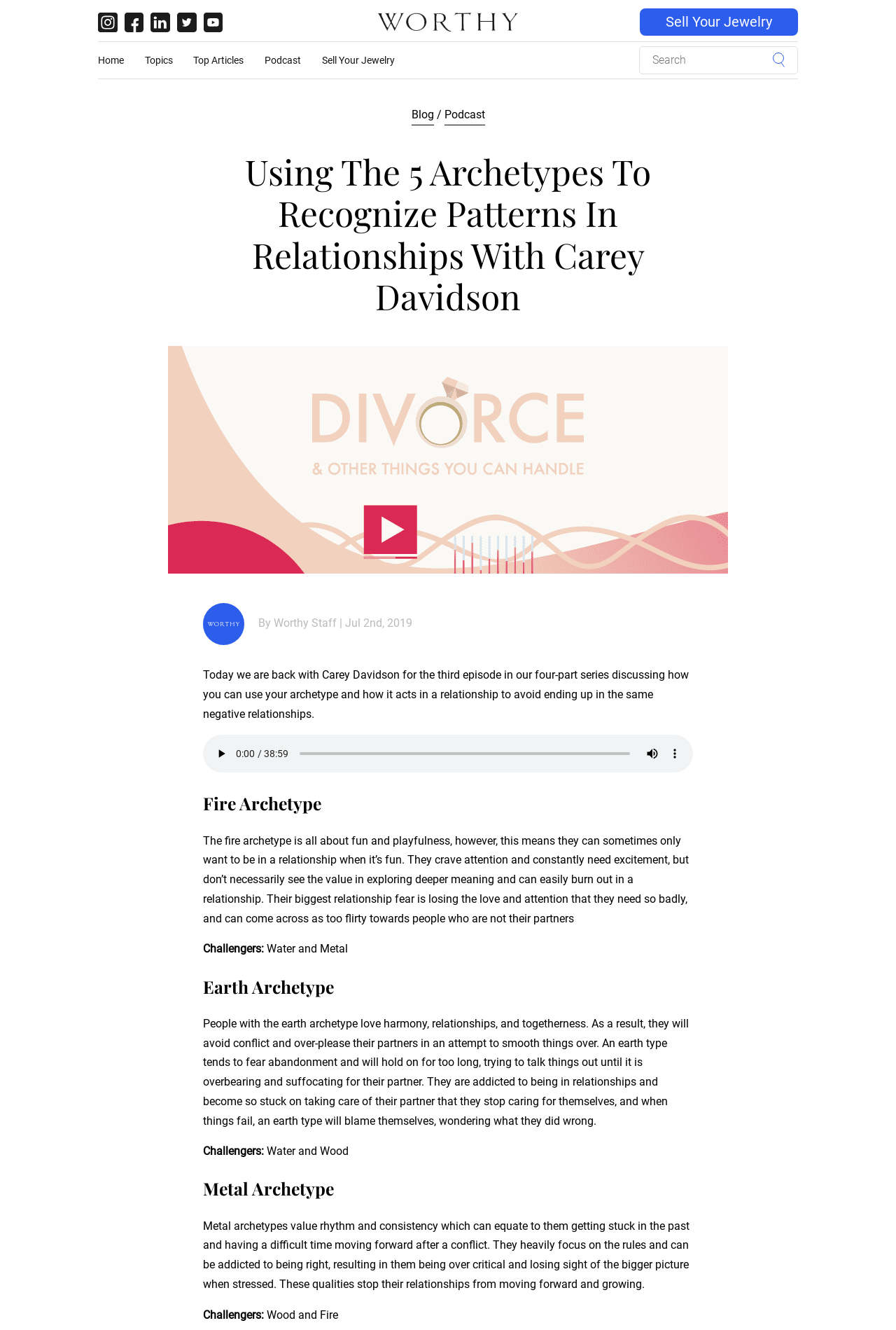Please provide the bounding box coordinates for the element that needs to be clicked to perform the following instruction: "Search for a topic". The coordinates should be given as four float numbers between 0 and 1, i.e., [left, top, right, bottom].

[0.713, 0.035, 0.891, 0.056]